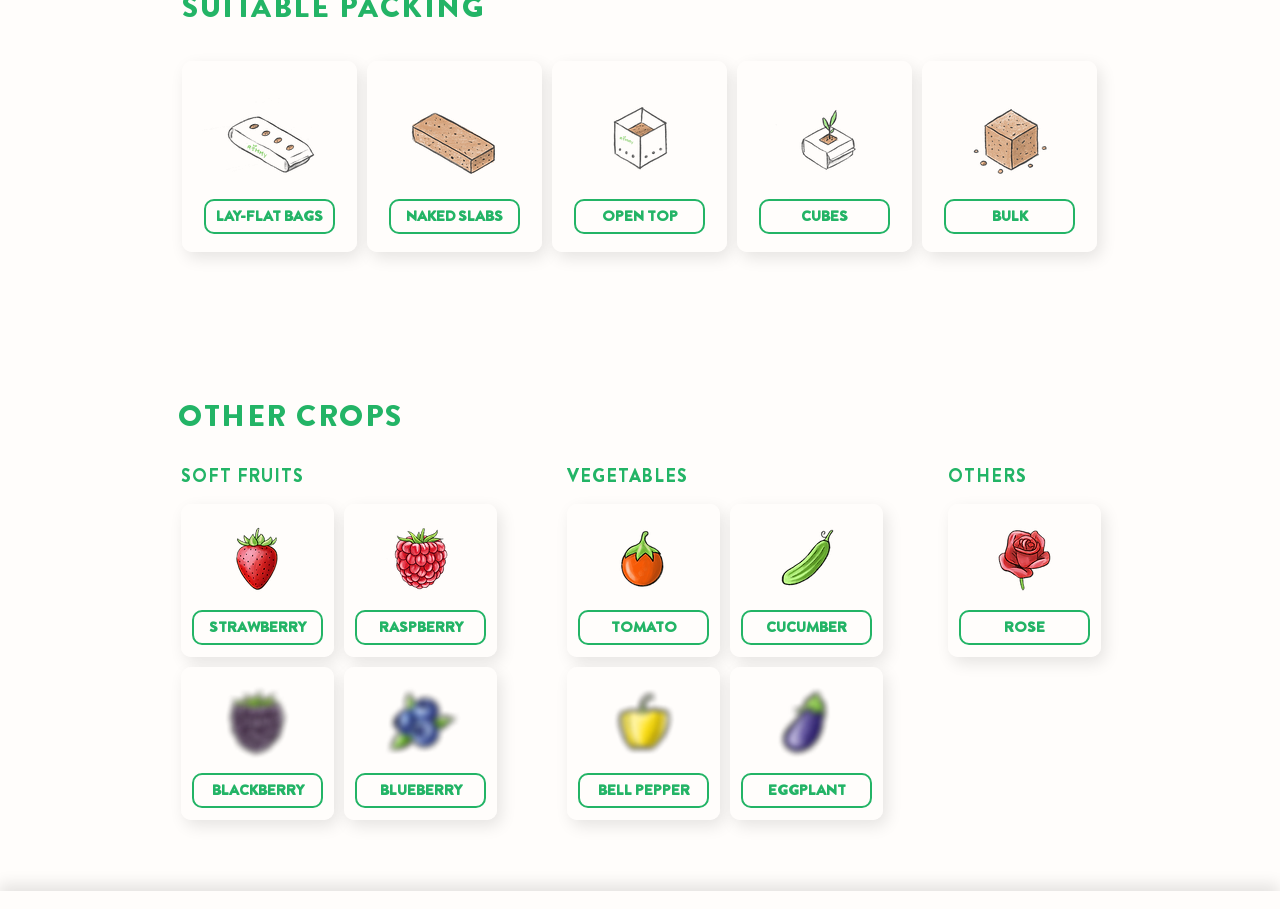How many images are there for each type of crop? From the image, respond with a single word or brief phrase.

1